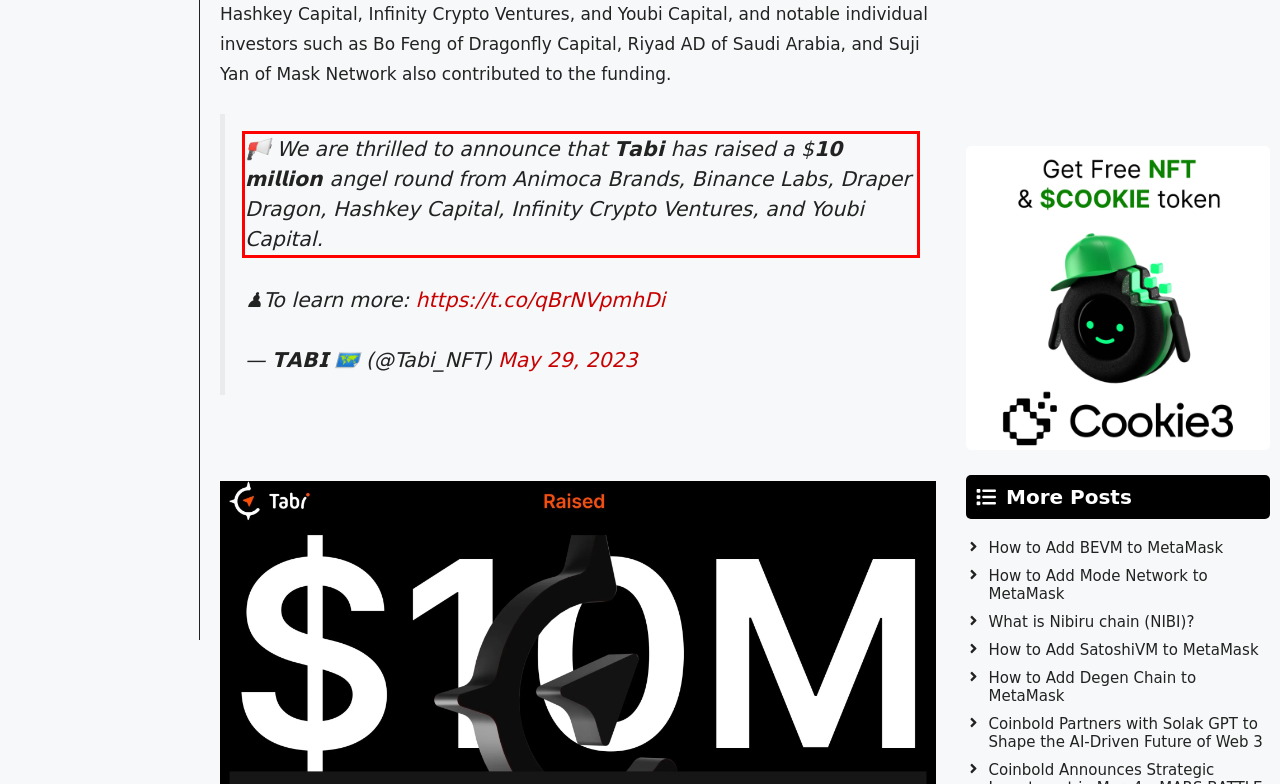Within the screenshot of the webpage, there is a red rectangle. Please recognize and generate the text content inside this red bounding box.

📢 We are thrilled to announce that 𝗧𝗮𝗯𝗶 has raised a $𝟭𝟬 𝗺𝗶𝗹𝗹𝗶𝗼𝗻 angel round from Animoca Brands, Binance Labs, Draper Dragon, Hashkey Capital, Infinity Crypto Ventures, and Youbi Capital.